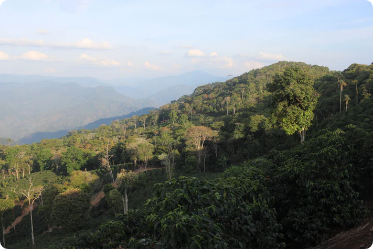Based on the image, give a detailed response to the question: What is the color of the distant mountains in the image?

According to the caption, the distant mountains fade into a soft blue haze under a clear sky, which indicates that the color of the distant mountains is soft blue.